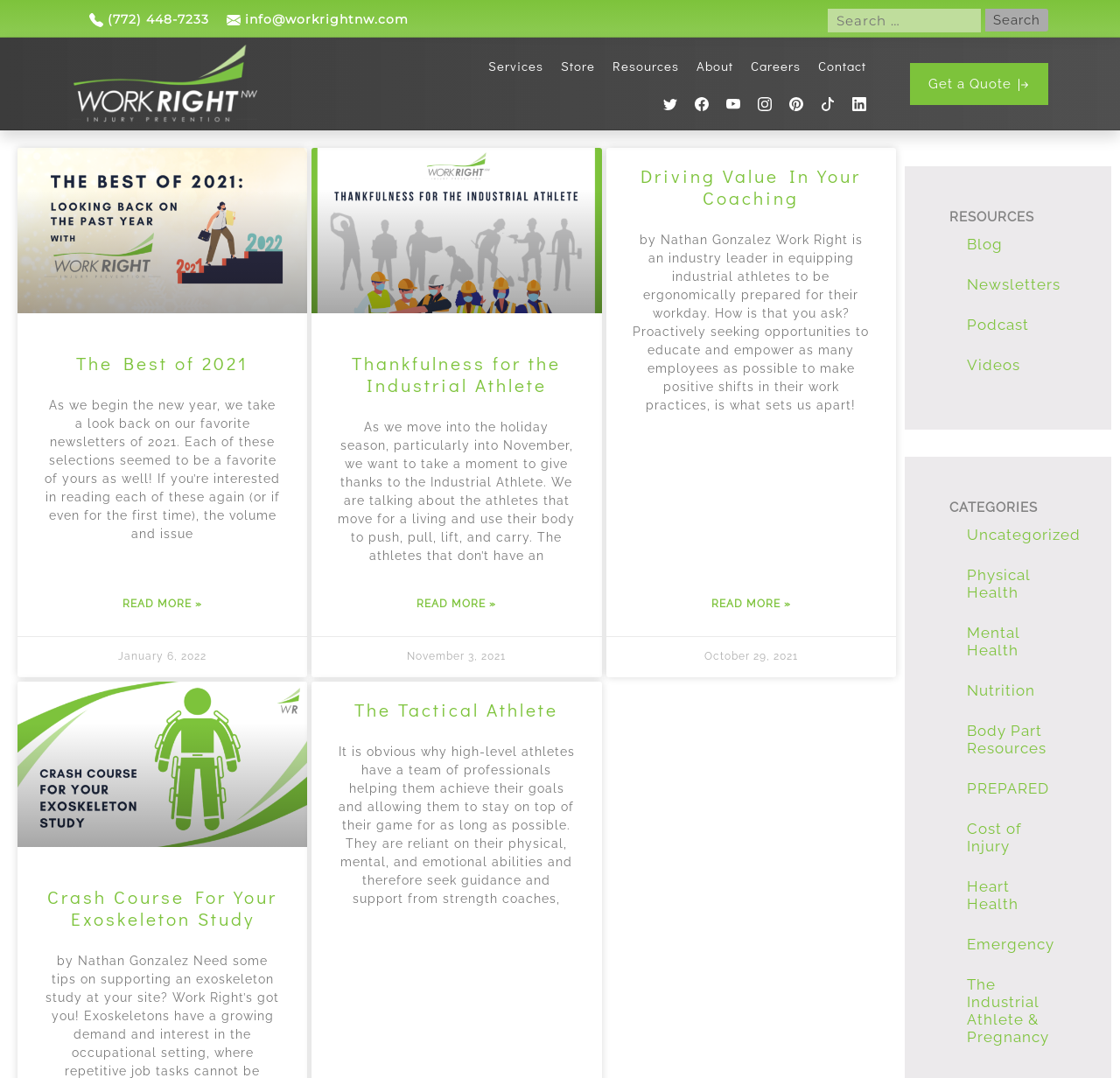What is the phone number on the top left?
Refer to the image and give a detailed answer to the query.

I found the phone number by looking at the top left corner of the webpage, where there is a link element with the text '(772) 448-7233'.